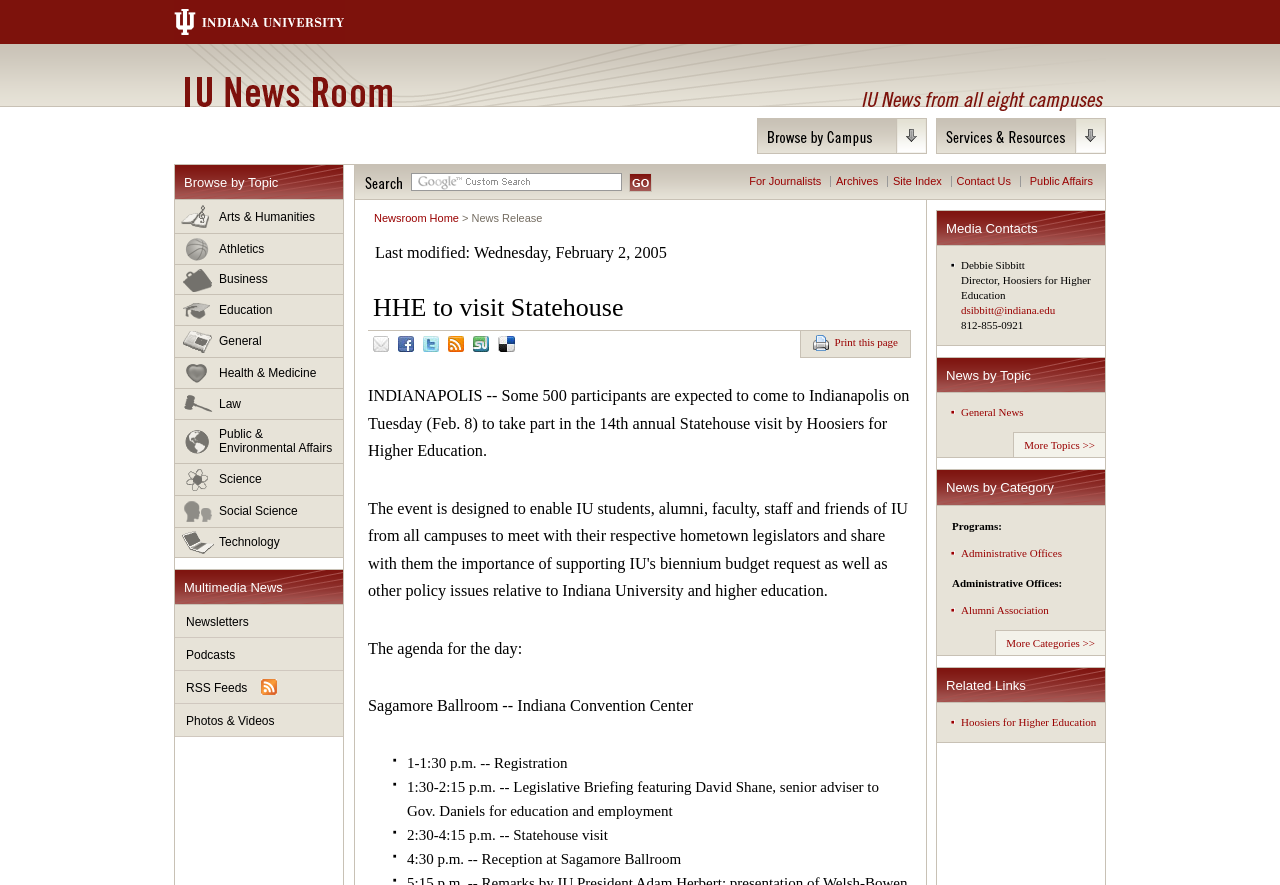Please determine the bounding box coordinates of the clickable area required to carry out the following instruction: "Email this news". The coordinates must be four float numbers between 0 and 1, represented as [left, top, right, bottom].

[0.288, 0.375, 0.325, 0.411]